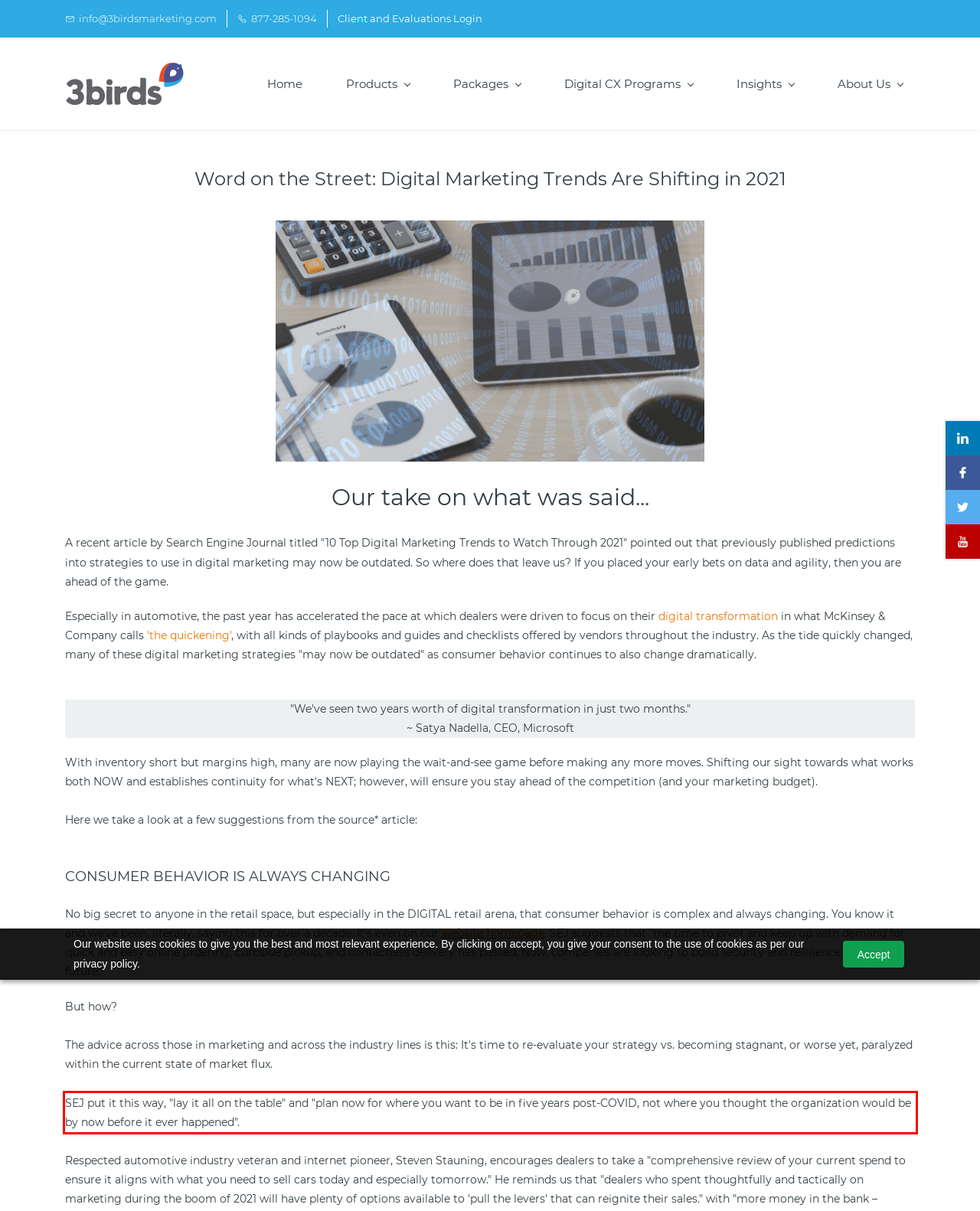You are given a webpage screenshot with a red bounding box around a UI element. Extract and generate the text inside this red bounding box.

SEJ put it this way, "lay it all on the table" and "plan now for where you want to be in five years post-COVID, not where you thought the organization would be by now before it ever happened".